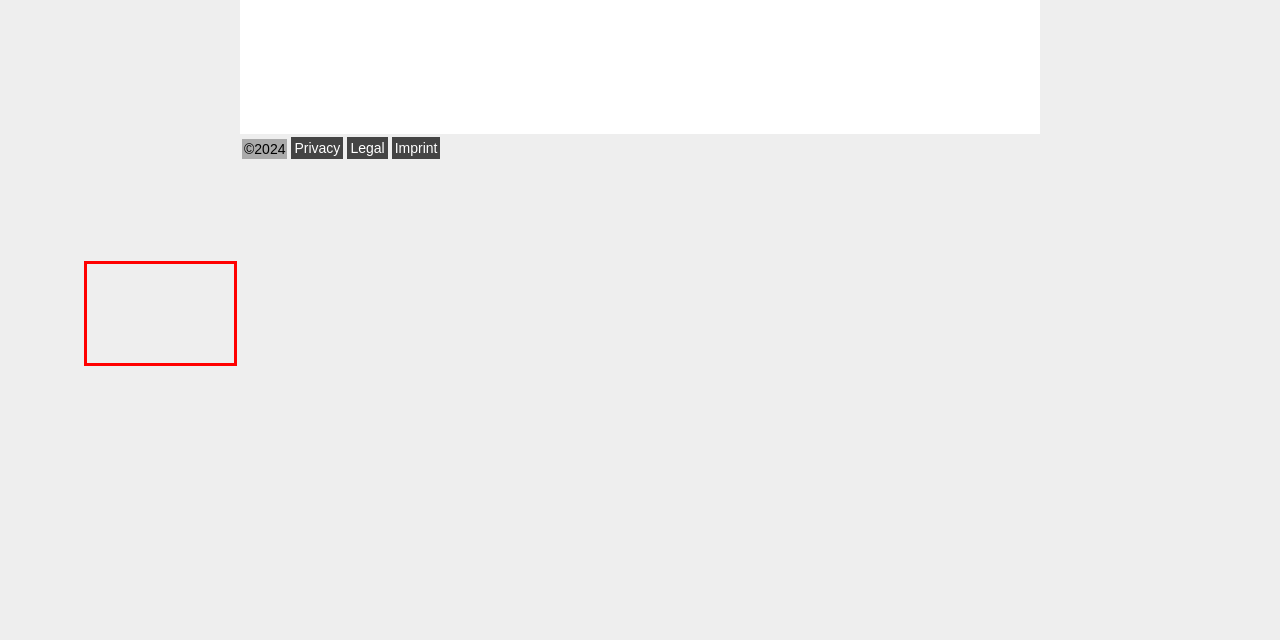In the given screenshot, locate the red bounding box and extract the text content from within it.

Die neue TA Luft ist da und wir müssen nun einige Programme anpassen. Es wird bald ein neues P&K MPI und einen Nachfolger für P&K TAL2K namens P&K AST geben.